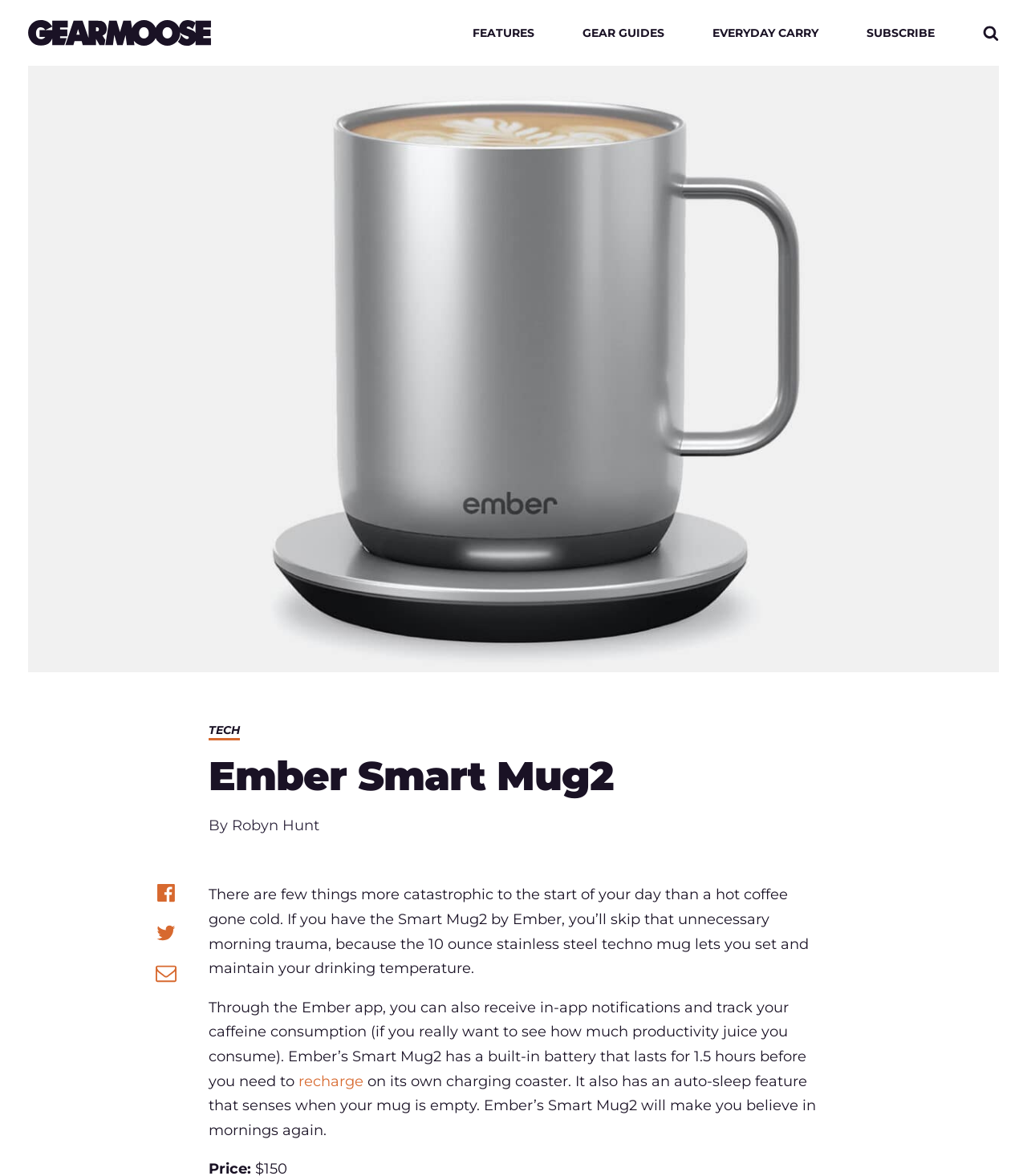Kindly respond to the following question with a single word or a brief phrase: 
What is the name of the product?

Ember Smart Mug2